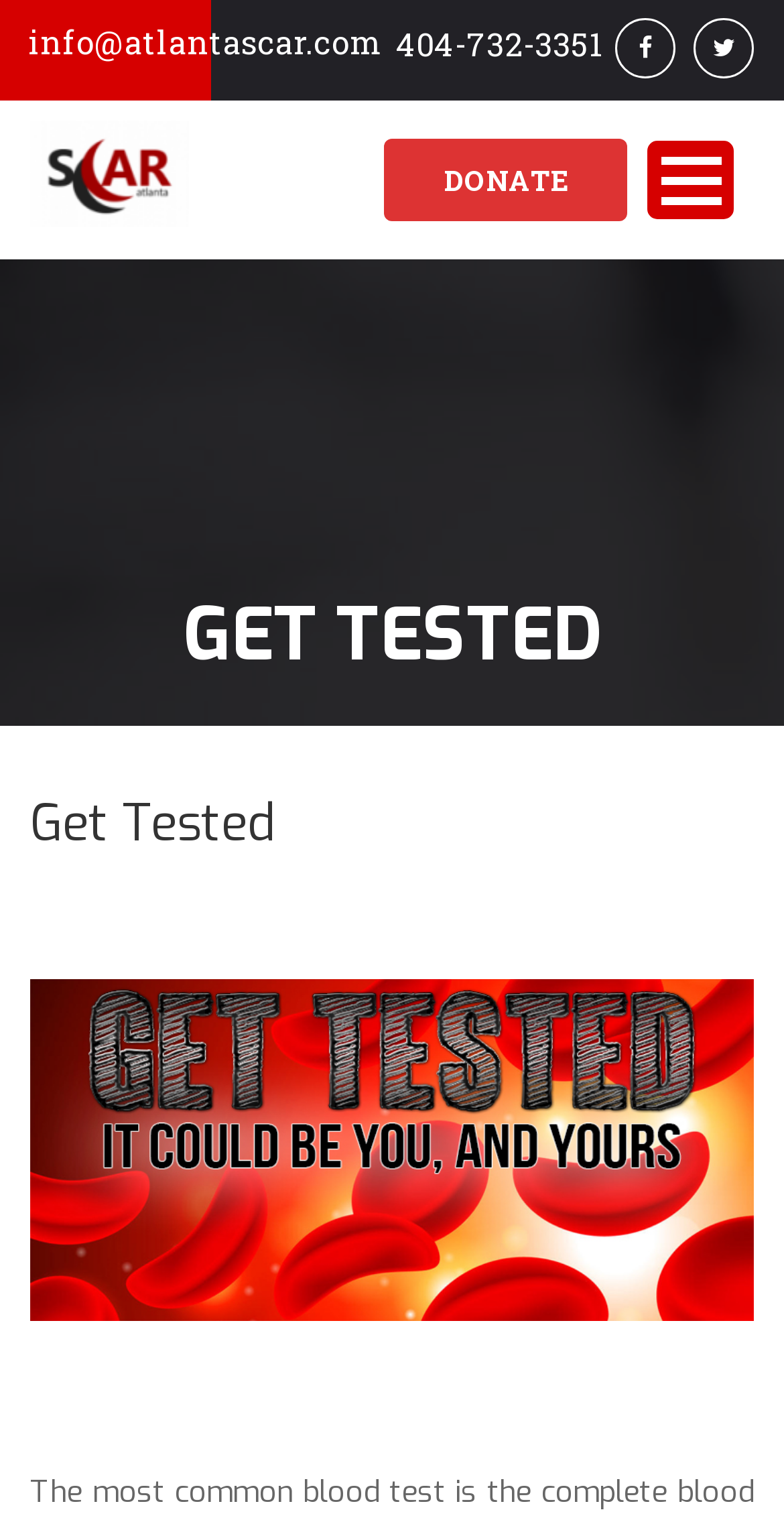What is the purpose of the 'GET TESTED' heading?
Please provide a detailed and thorough answer to the question.

I inferred the purpose of the 'GET TESTED' heading by considering its prominent location on the page and the context of the webpage, which appears to be related to health testing.